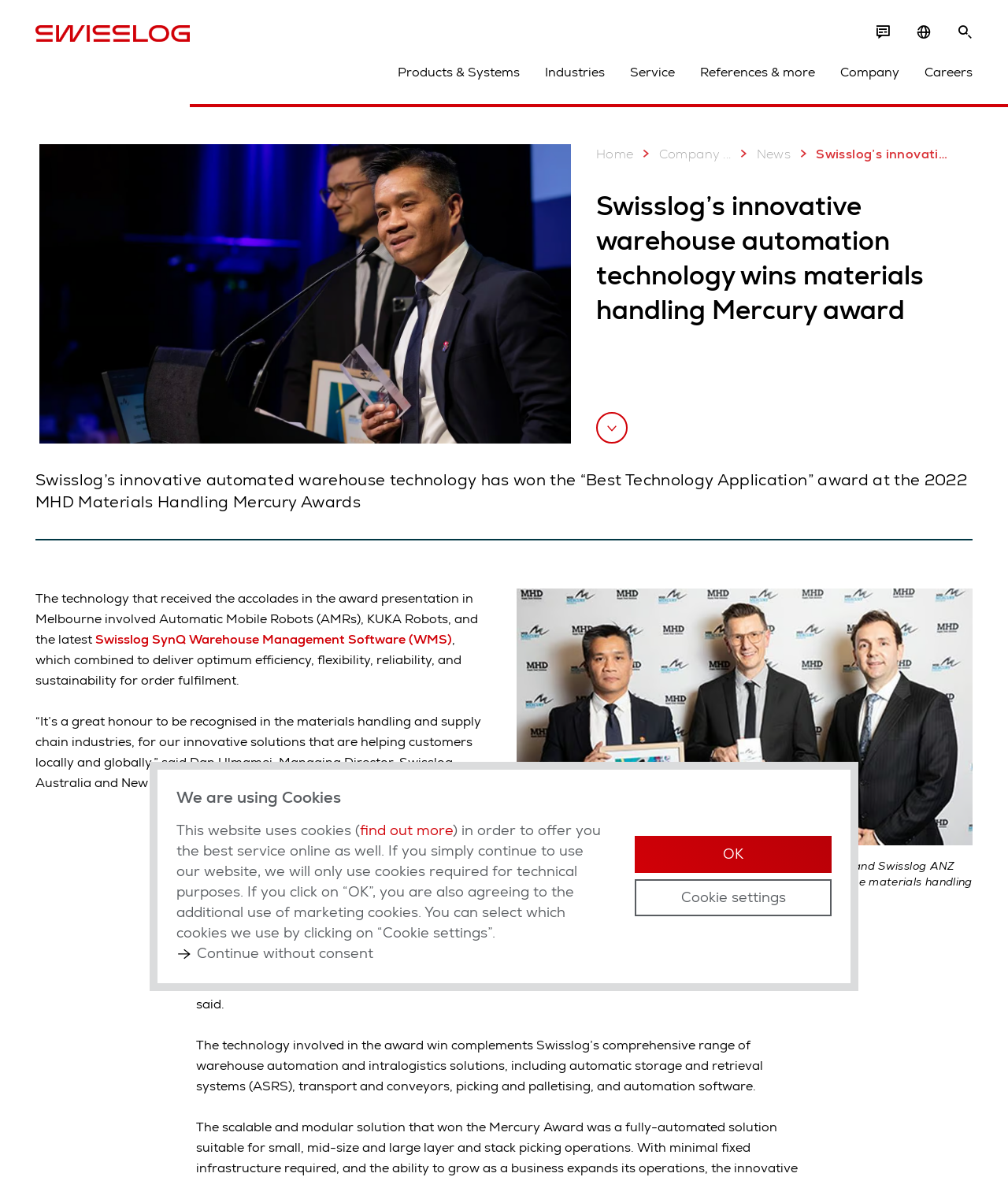Identify the bounding box coordinates for the UI element described as follows: Cookie settings. Use the format (top-left x, top-left y, bottom-right x, bottom-right y) and ensure all values are floating point numbers between 0 and 1.

[0.63, 0.747, 0.825, 0.779]